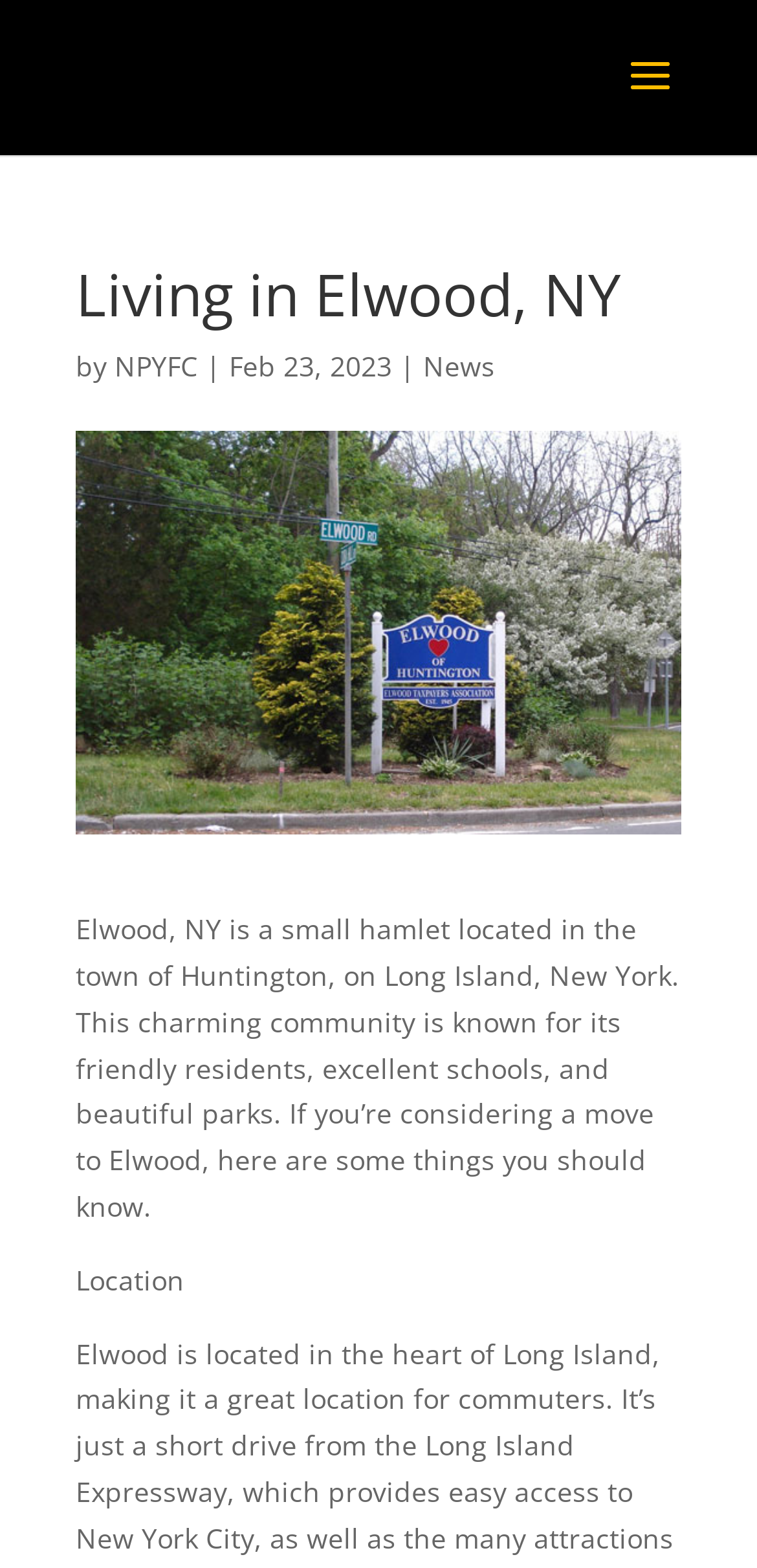What is one characteristic of Elwood mentioned in the webpage?
Based on the image, respond with a single word or phrase.

friendly residents